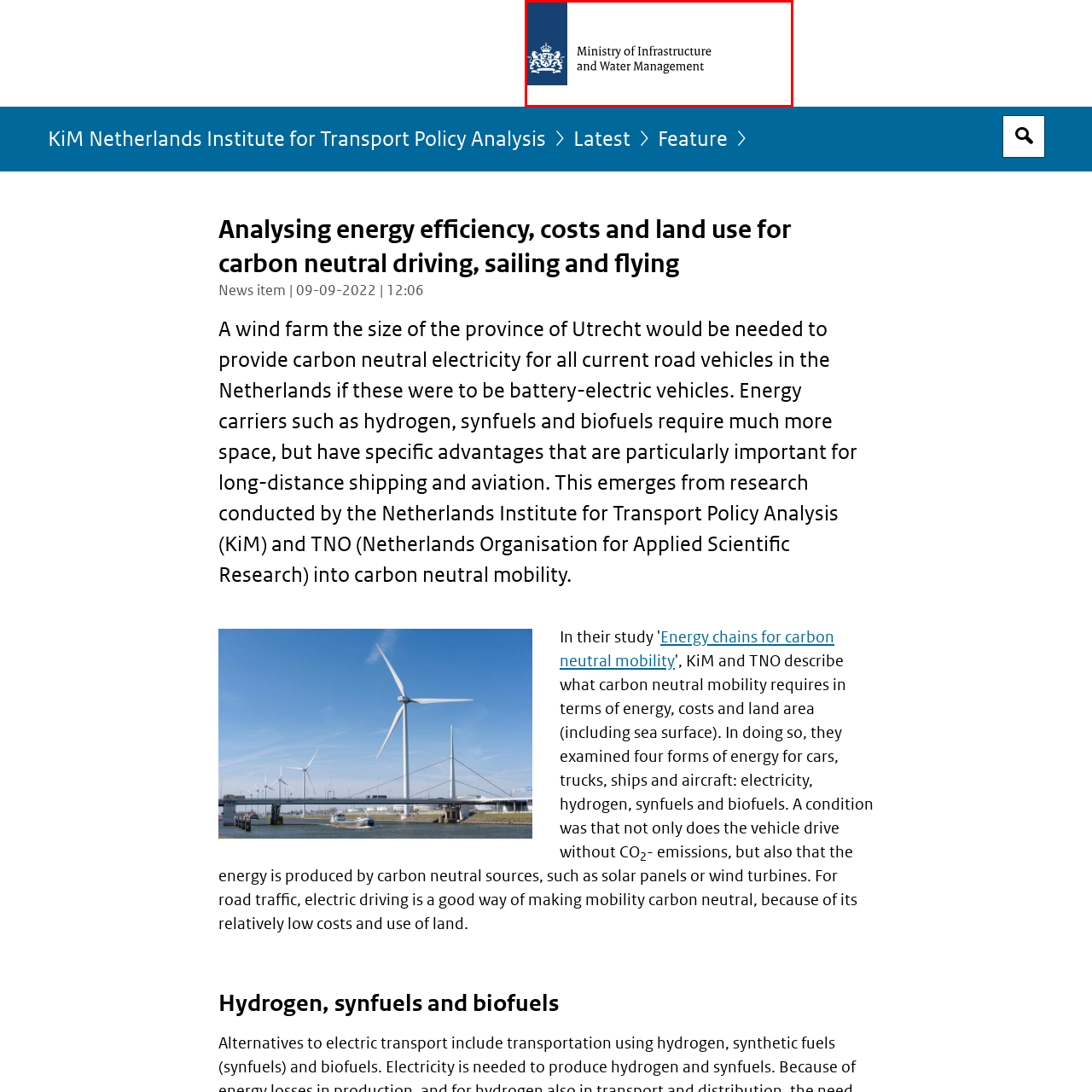Craft a detailed explanation of the image surrounded by the red outline.

The image depicts the official logo of the "Ministry of Infrastructure and Water Management" of the Netherlands. The logo features a stylized emblem in blue on the left side, accompanied by the ministry's name presented in an elegant serif font in black. This visual identity represents the ministry's focus on managing the country's transportation infrastructure and ensuring sustainable water management practices. The design conveys a sense of authority and professionalism, reflecting the ministry's commitment to public service in these critical areas.